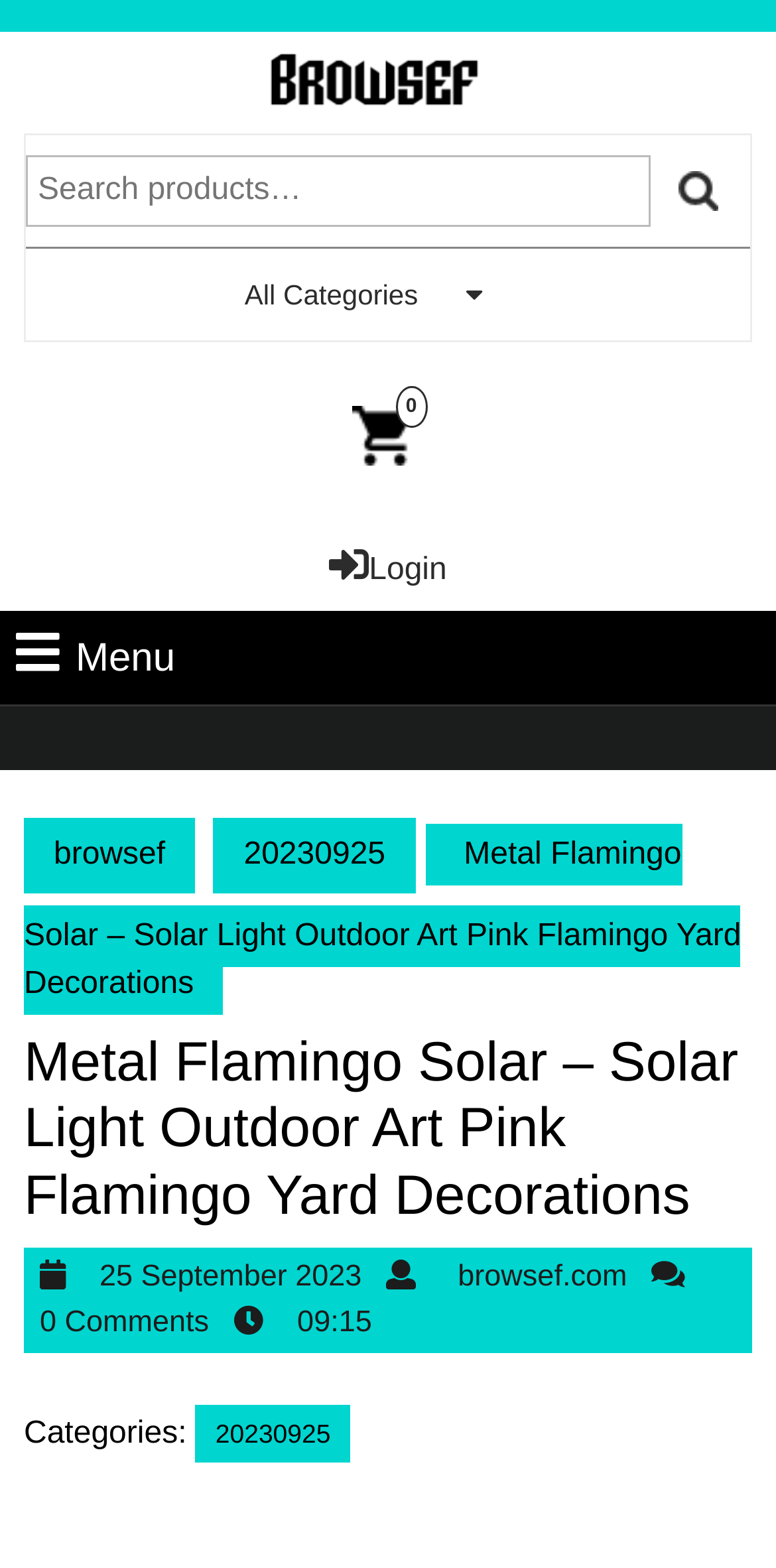Produce an extensive caption that describes everything on the webpage.

The webpage is about a product called "Metal Flamingo Solar - Solar Light Outdoor Art Pink Flamingo Yard Decorations". At the top left, there is a search bar with a label "Search for:" and a search button. Next to the search bar, there is a tab labeled "All Categories". 

On the top right, there is a cart image with a link, and a login button with an icon. Below the cart image, there is a menu tab with an icon. 

The main content of the webpage is a product description, which is divided into several sections. The product title "Metal Flamingo Solar – Solar Light Outdoor Art Pink Flamingo Yard Decorations" is displayed prominently in the middle of the page. Below the title, there is a link to the product's publication date "25 September 2023" and the website's URL "browsef.com". 

Further down, there are some details about the product, including the number of comments, which is zero, and the time "09:15". The categories of the product are listed at the bottom of the page, with a link to the category "20230925". There are also some links to the website's main page and other related pages scattered throughout the content.